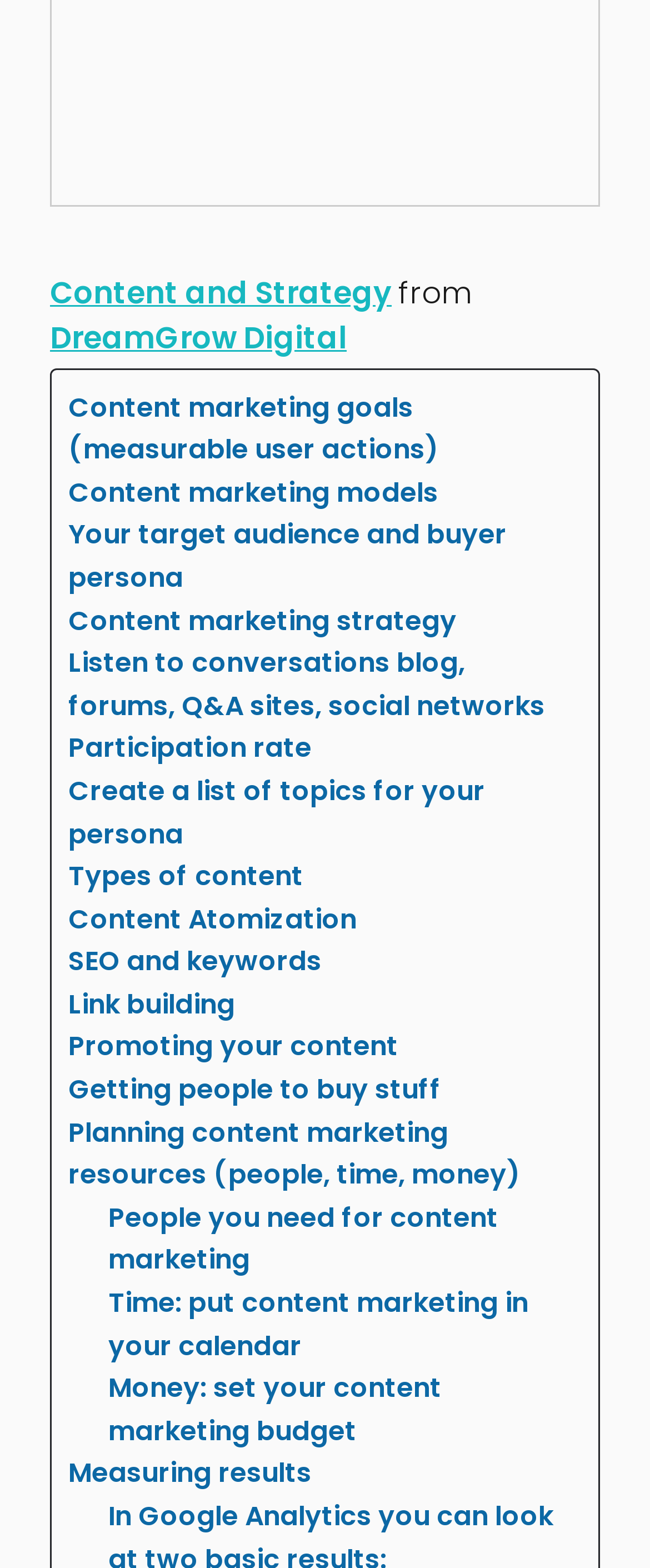Given the description of the UI element: "Link building", predict the bounding box coordinates in the form of [left, top, right, bottom], with each value being a float between 0 and 1.

[0.105, 0.627, 0.362, 0.654]